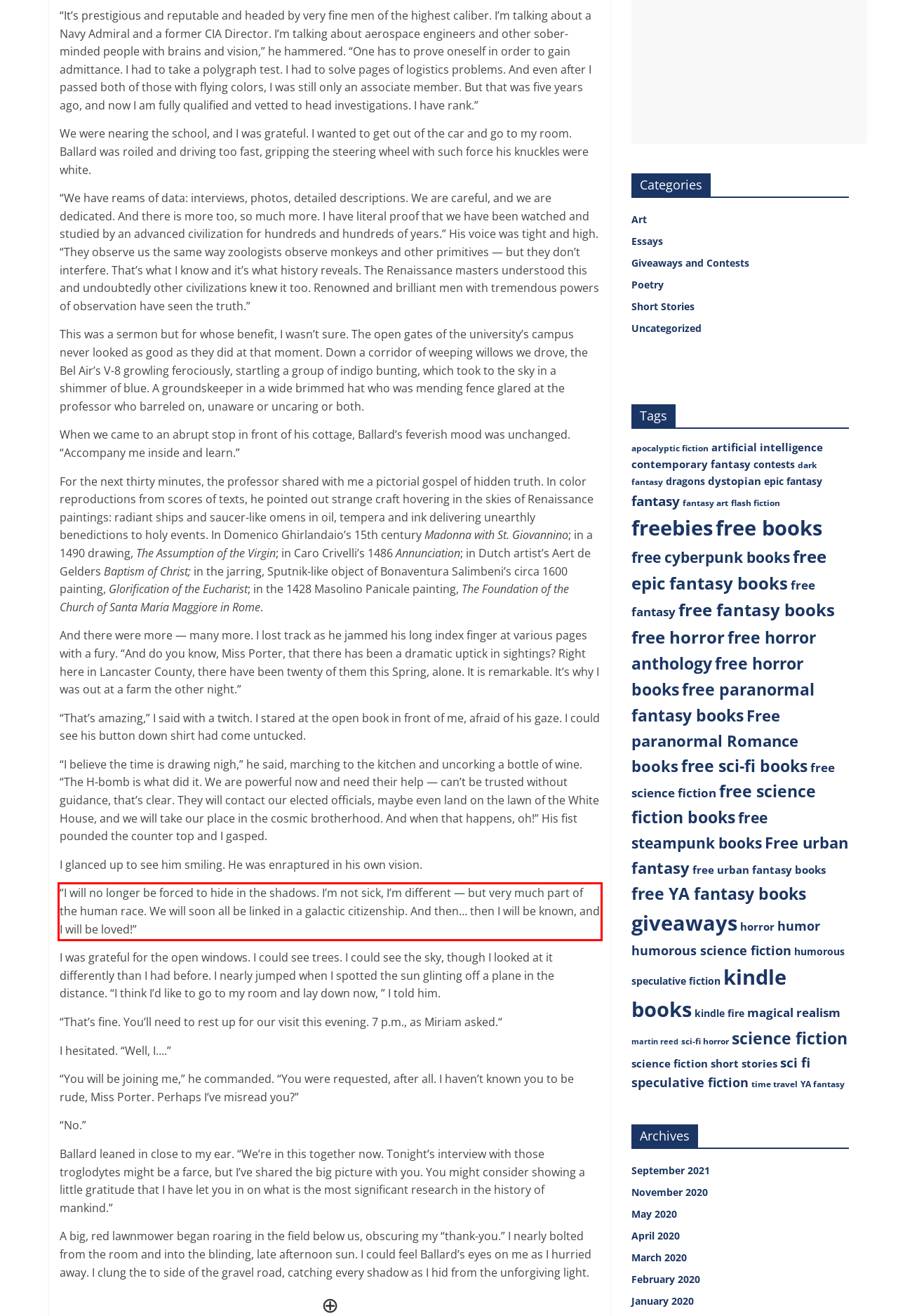Analyze the screenshot of the webpage that features a red bounding box and recognize the text content enclosed within this red bounding box.

“I will no longer be forced to hide in the shadows. I’m not sick, I’m different — but very much part of the human race. We will soon all be linked in a galactic citizenship. And then… then I will be known, and I will be loved!”